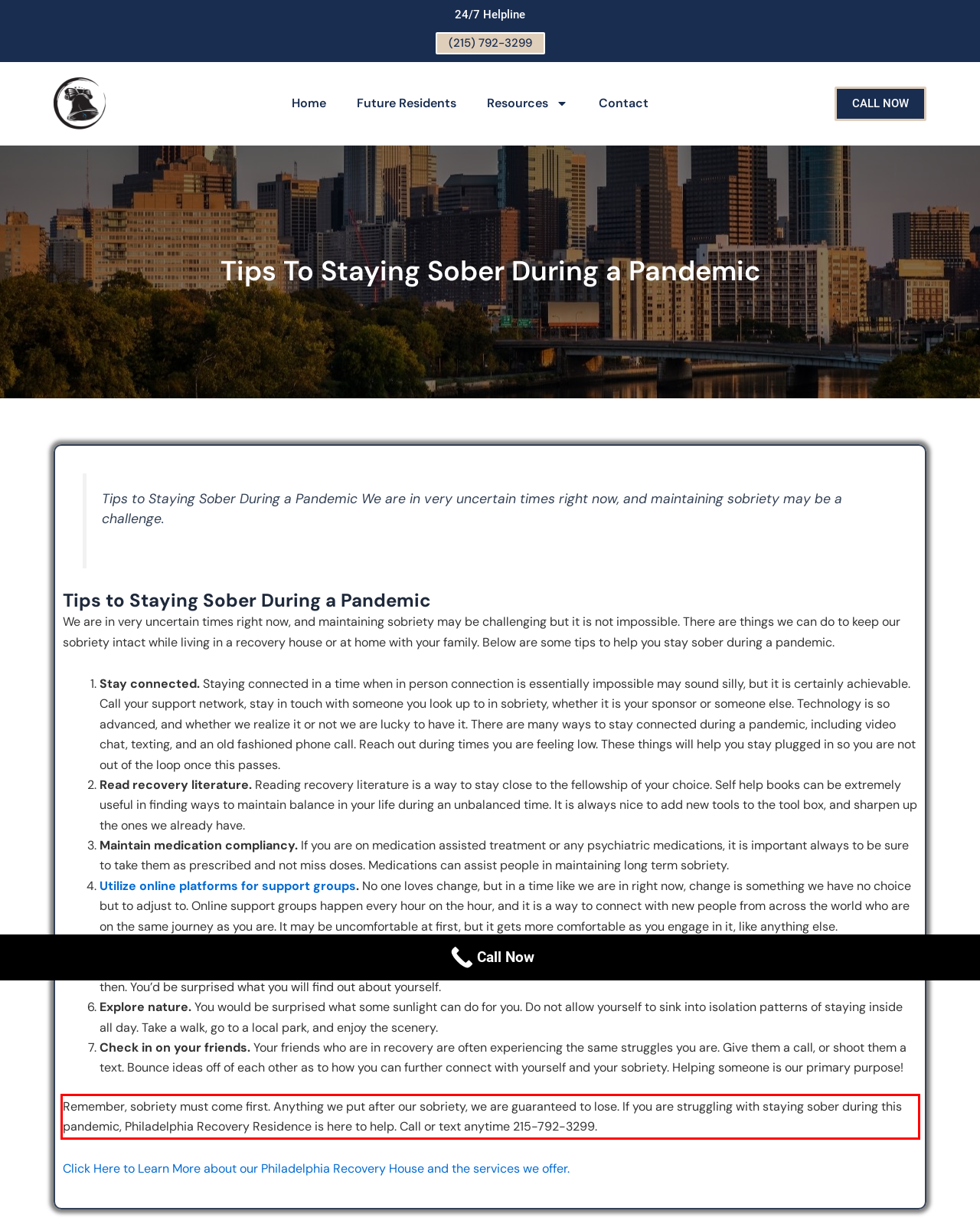Please perform OCR on the text within the red rectangle in the webpage screenshot and return the text content.

Remember, sobriety must come first. Anything we put after our sobriety, we are guaranteed to lose. If you are struggling with staying sober during this pandemic, Philadelphia Recovery Residence is here to help. Call or text anytime 215-792-3299.